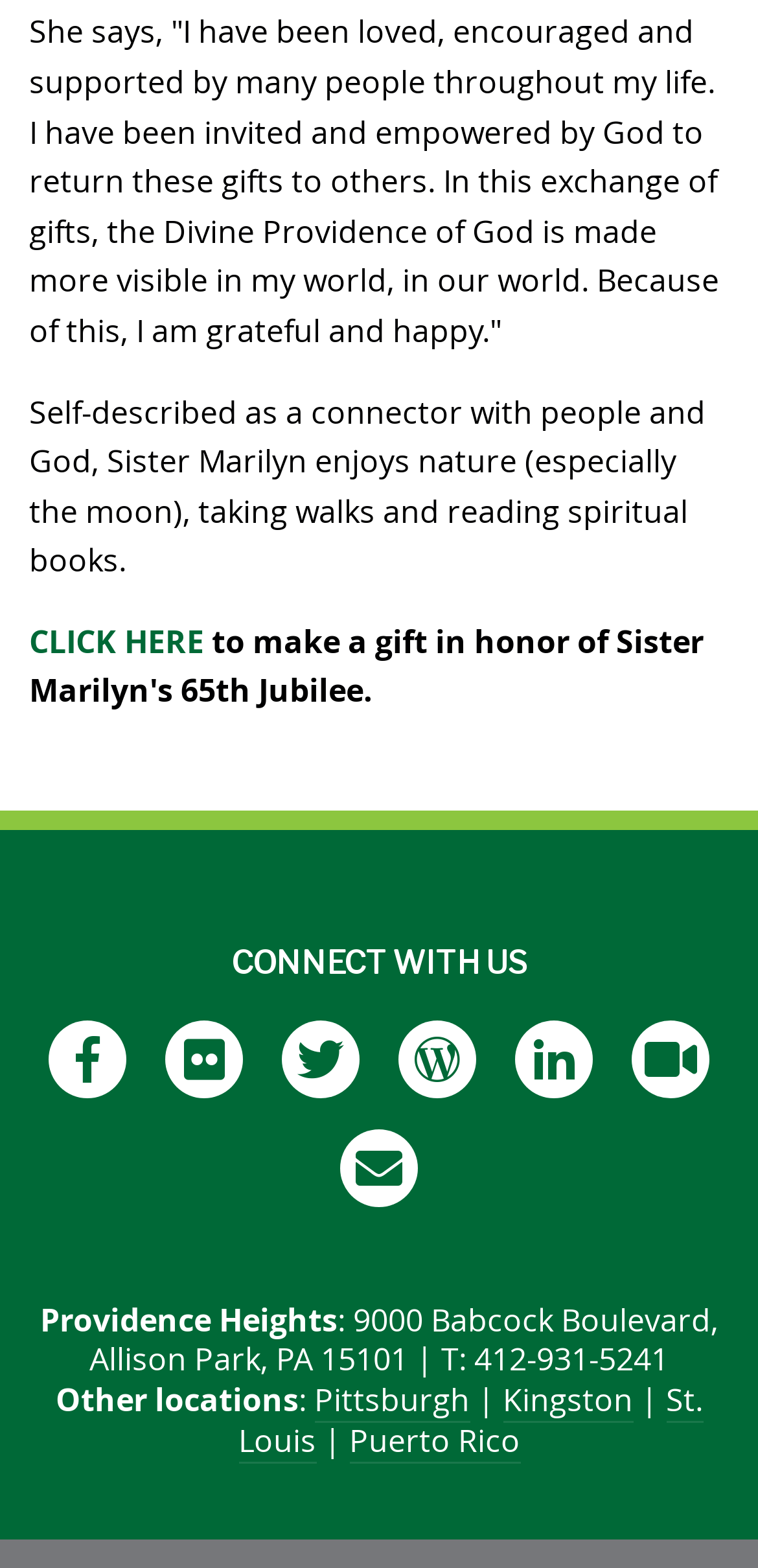Locate the bounding box coordinates of the region to be clicked to comply with the following instruction: "Explore the 'Kingston' location". The coordinates must be four float numbers between 0 and 1, in the form [left, top, right, bottom].

[0.663, 0.879, 0.835, 0.908]